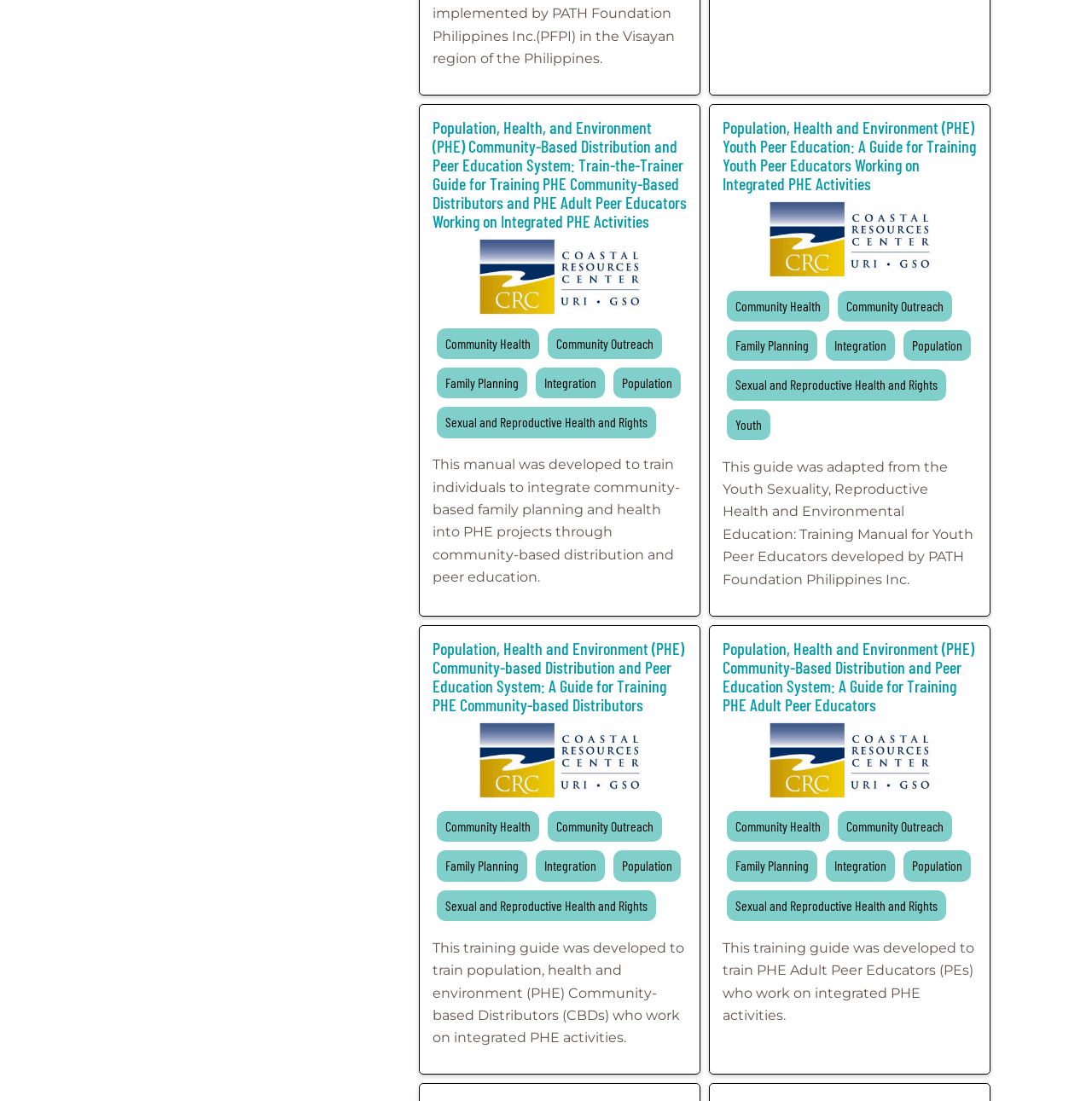Can you pinpoint the bounding box coordinates for the clickable element required for this instruction: "Explore the community health link"? The coordinates should be four float numbers between 0 and 1, i.e., [left, top, right, bottom].

[0.4, 0.298, 0.494, 0.326]